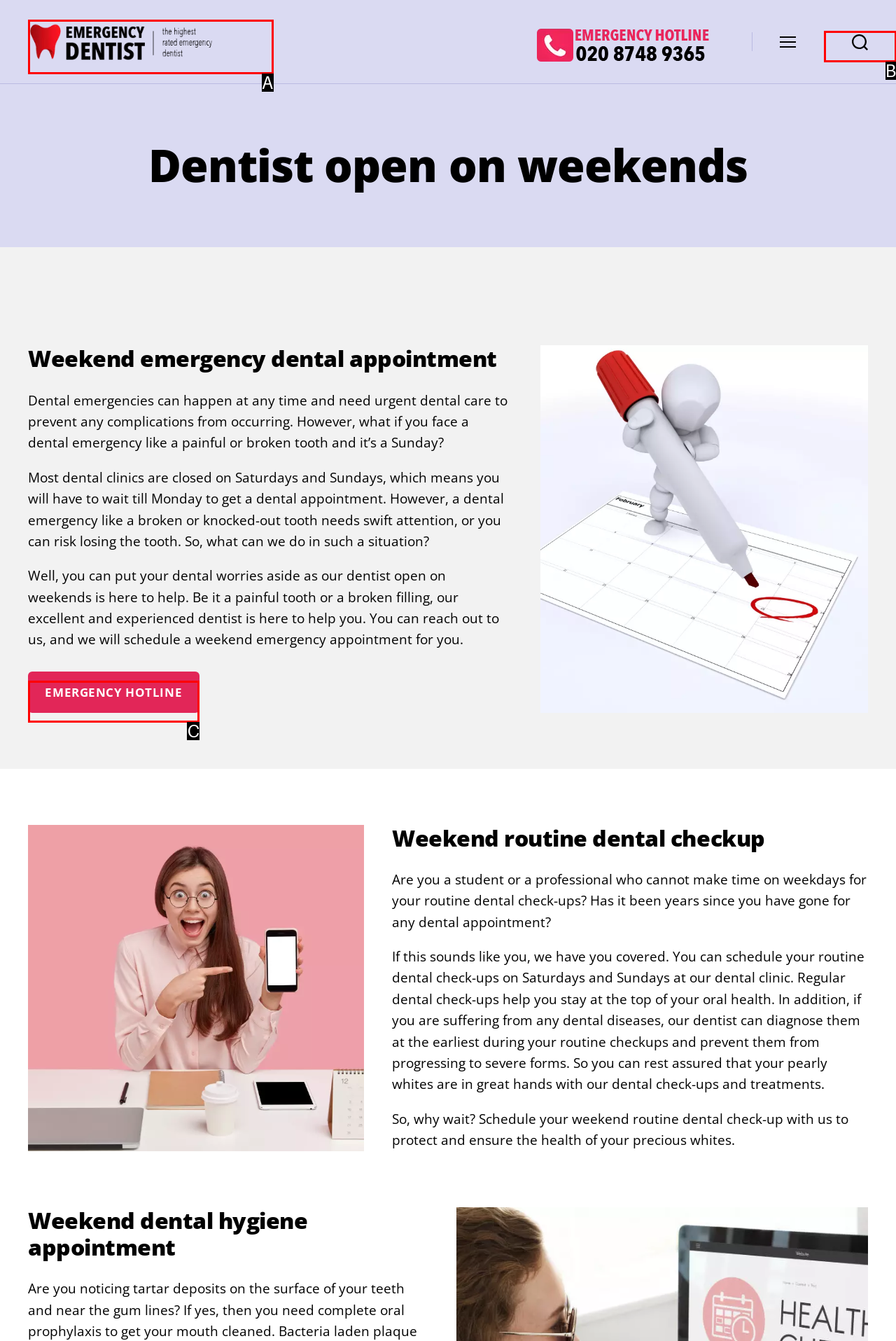Identify the UI element described as: emergency hotline
Answer with the option's letter directly.

C